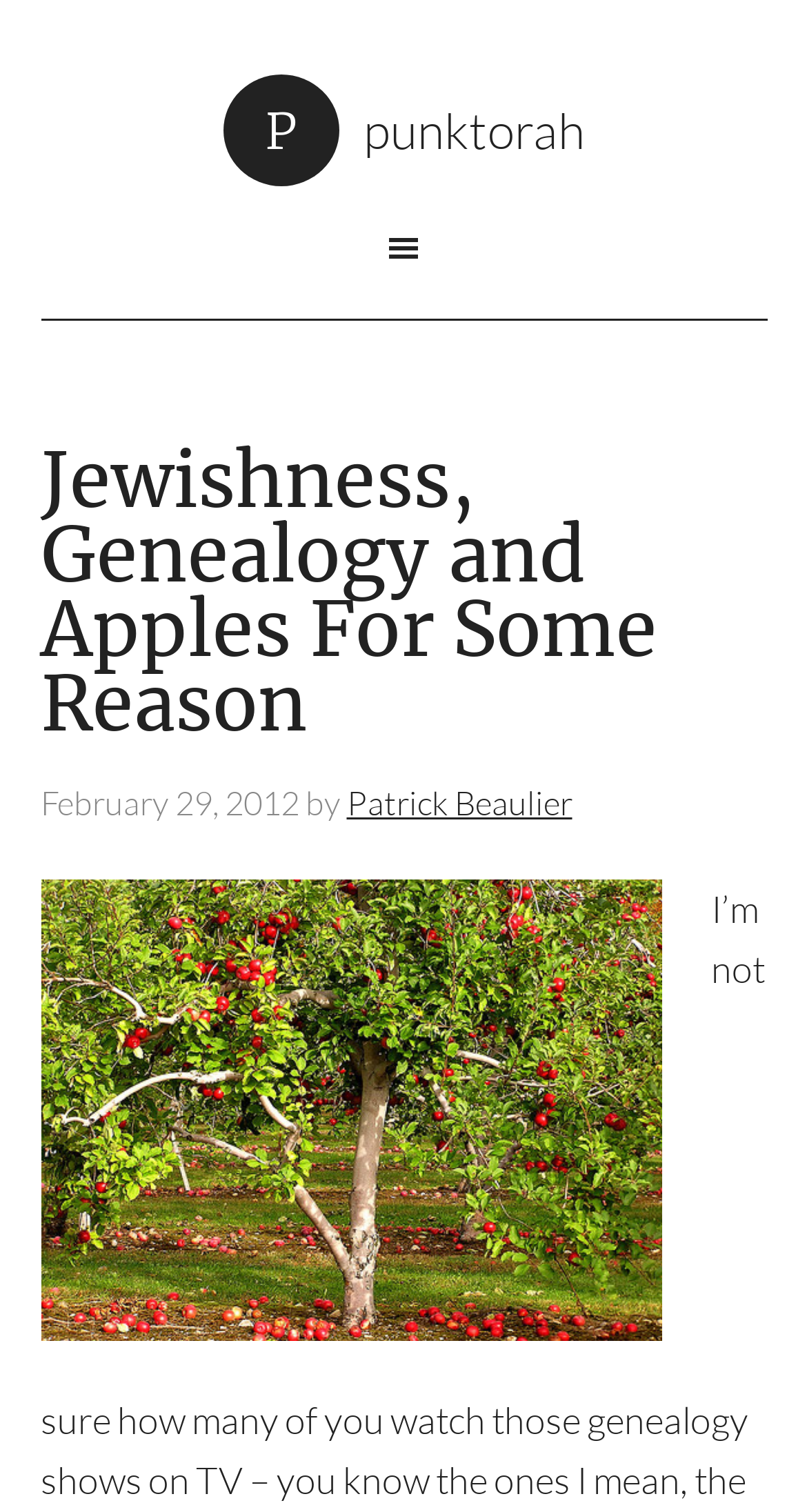Detail the webpage's structure and highlights in your description.

The webpage is about Jewish genealogy, with a prominent header titled "Jewishness, Genealogy and Apples For Some Reason" located near the top of the page. This header is centered horizontally and takes up about half of the page's width. Below the header, there is a timestamp "February 29, 2012" on the left side, followed by the text "by" and a link to the author's name, "Patrick Beaulier", on the right side. 

At the top of the page, there is a link to "P punktorah" located roughly in the middle of the page, spanning about half of the page's width.